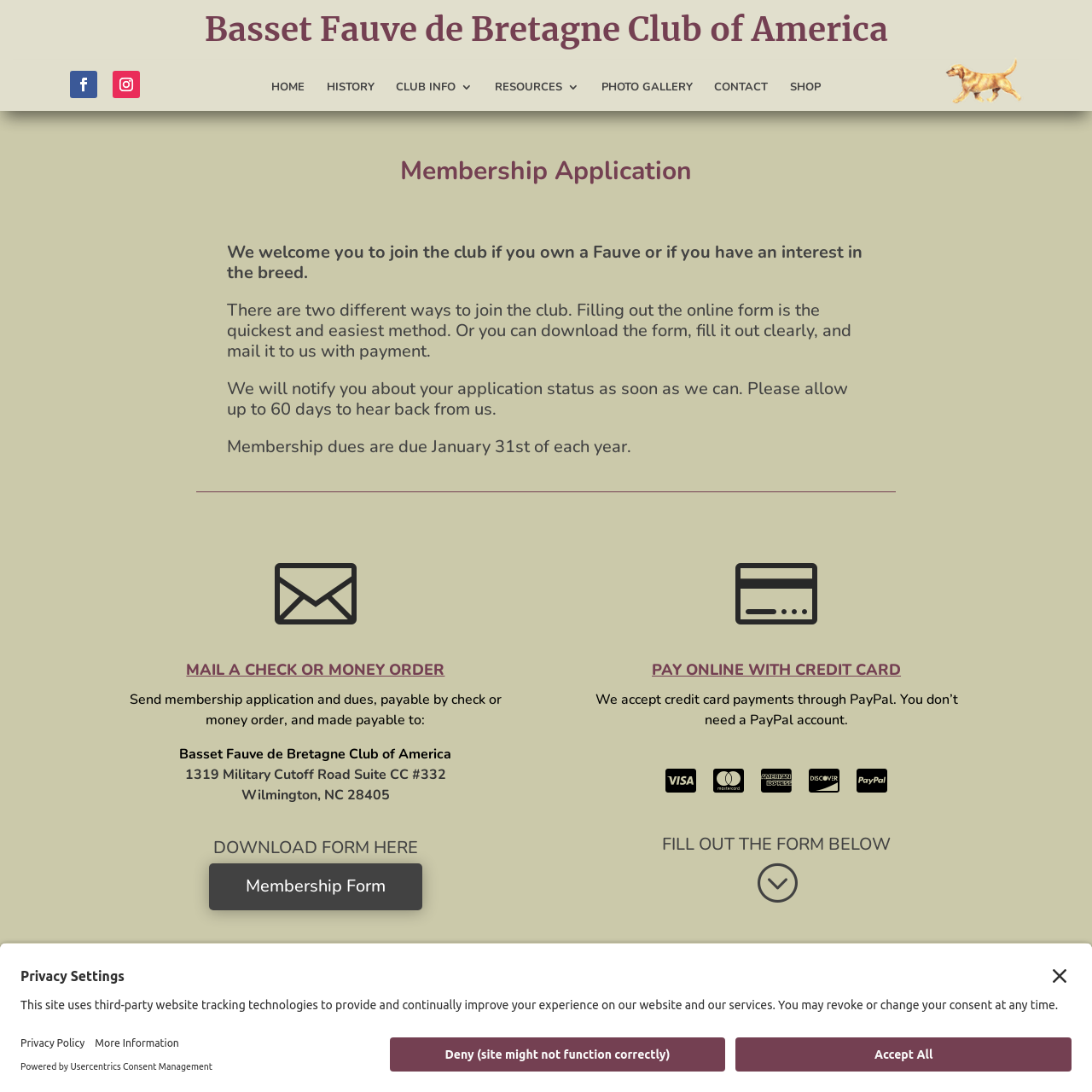Generate the text of the webpage's primary heading.

Basset Fauve de Bretagne Club of America